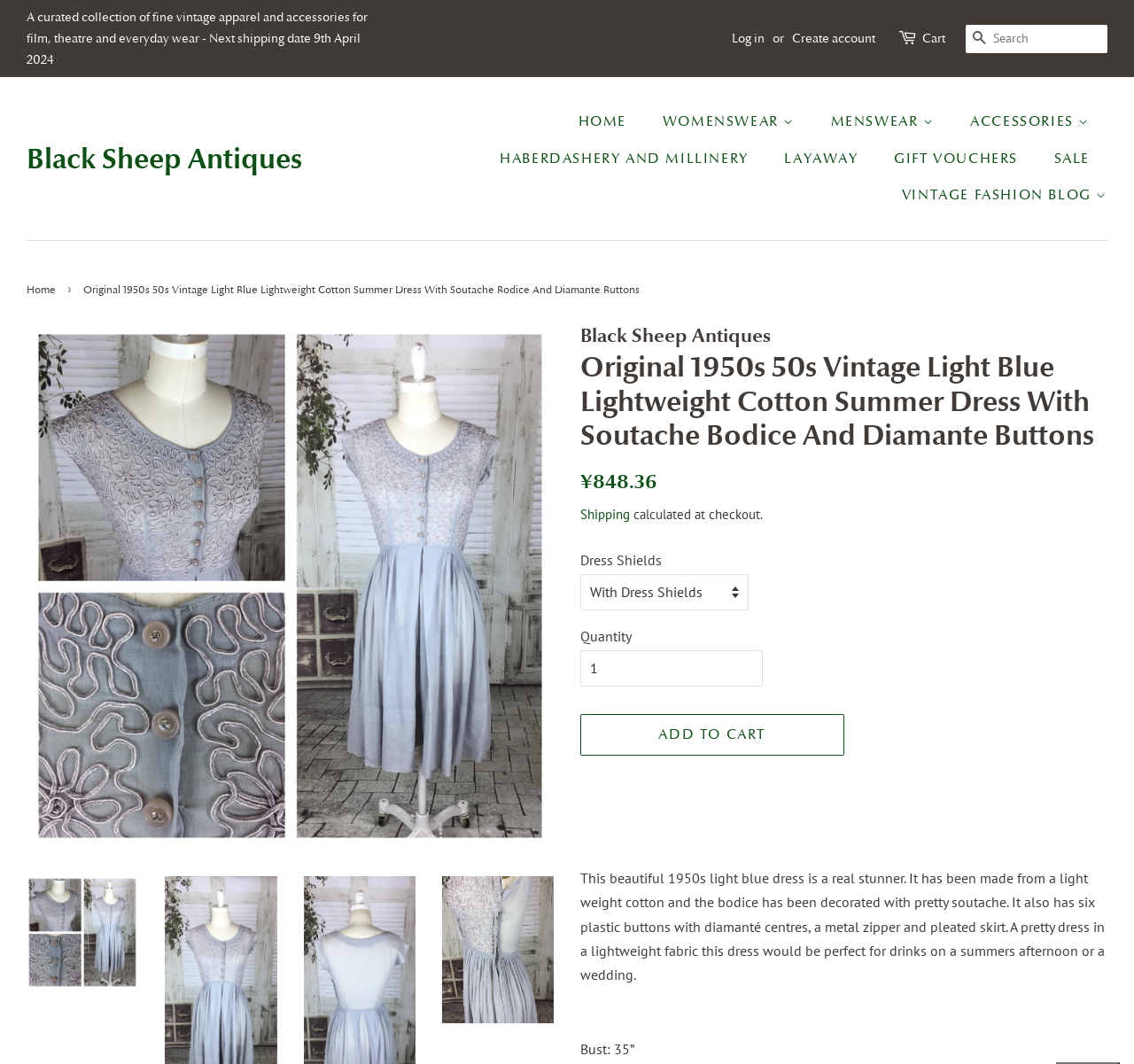What is the price of the dress?
Please provide a single word or phrase based on the screenshot.

¥848.36